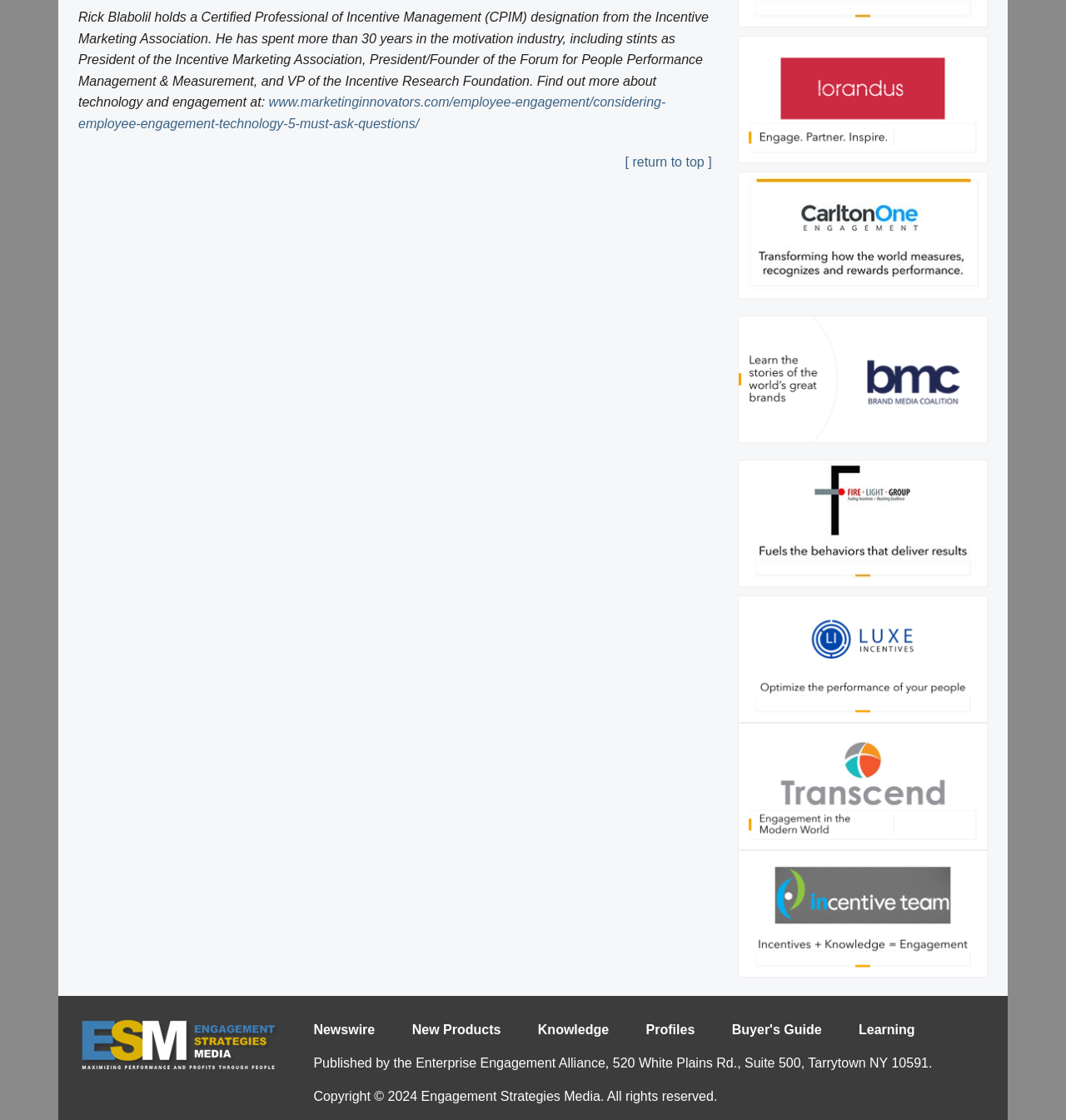Could you find the bounding box coordinates of the clickable area to complete this instruction: "read about Newswire"?

[0.294, 0.913, 0.352, 0.926]